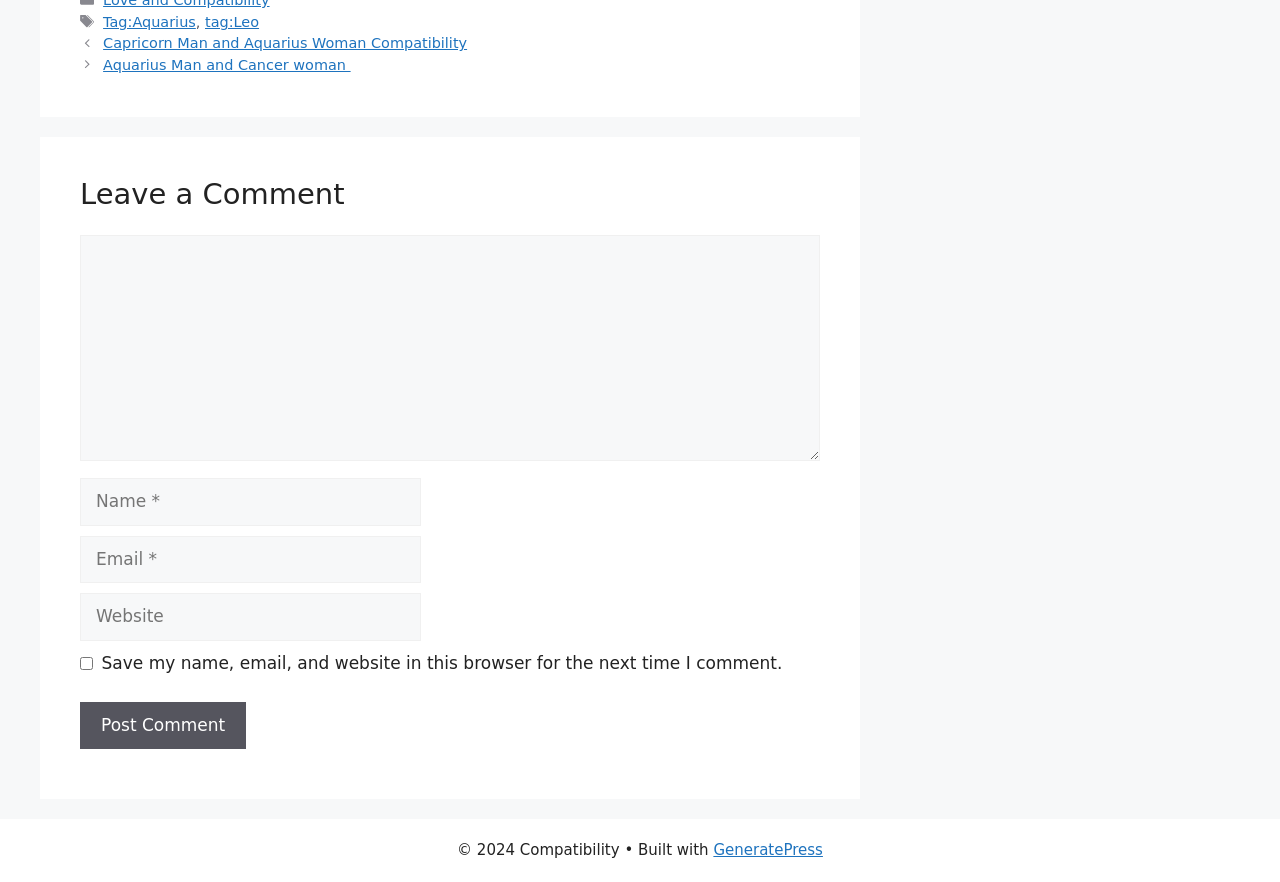Using the format (top-left x, top-left y, bottom-right x, bottom-right y), and given the element description, identify the bounding box coordinates within the screenshot: tag:Leo

[0.16, 0.016, 0.202, 0.034]